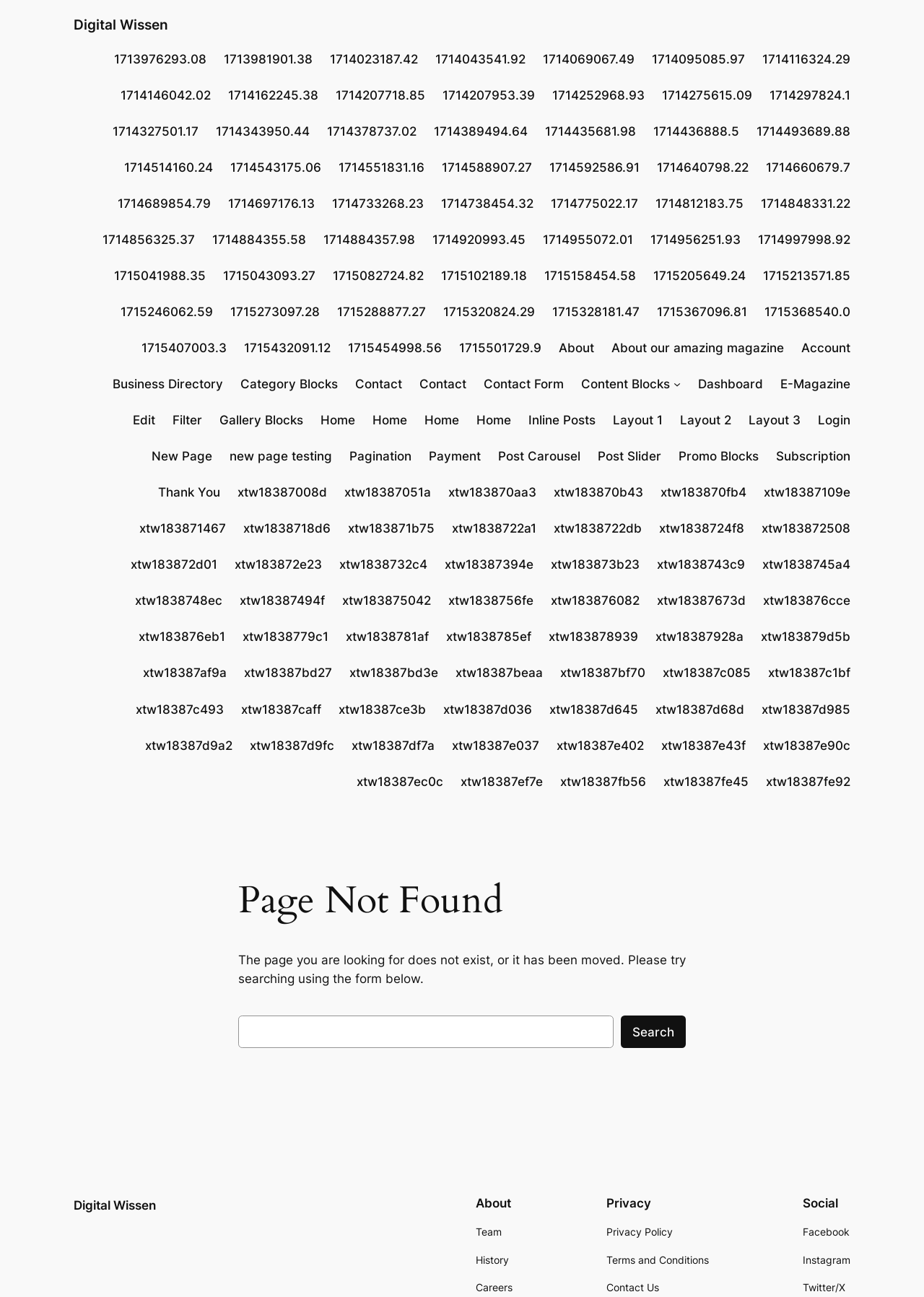Please give a one-word or short phrase response to the following question: 
Is the 'Content Blocks submenu' button expanded?

No